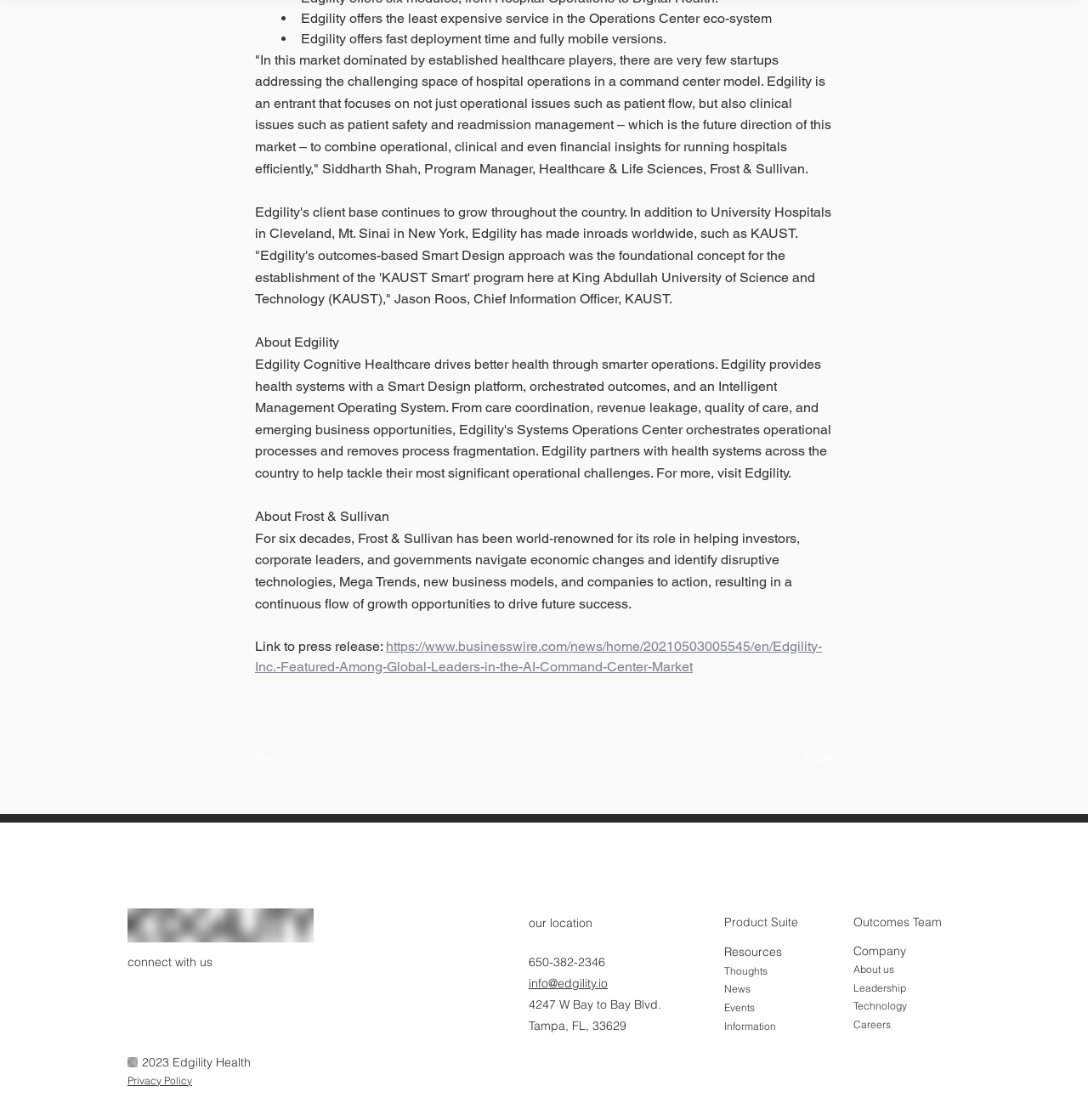Please specify the bounding box coordinates of the region to click in order to perform the following instruction: "Click the 'Previous' button".

[0.235, 0.662, 0.338, 0.692]